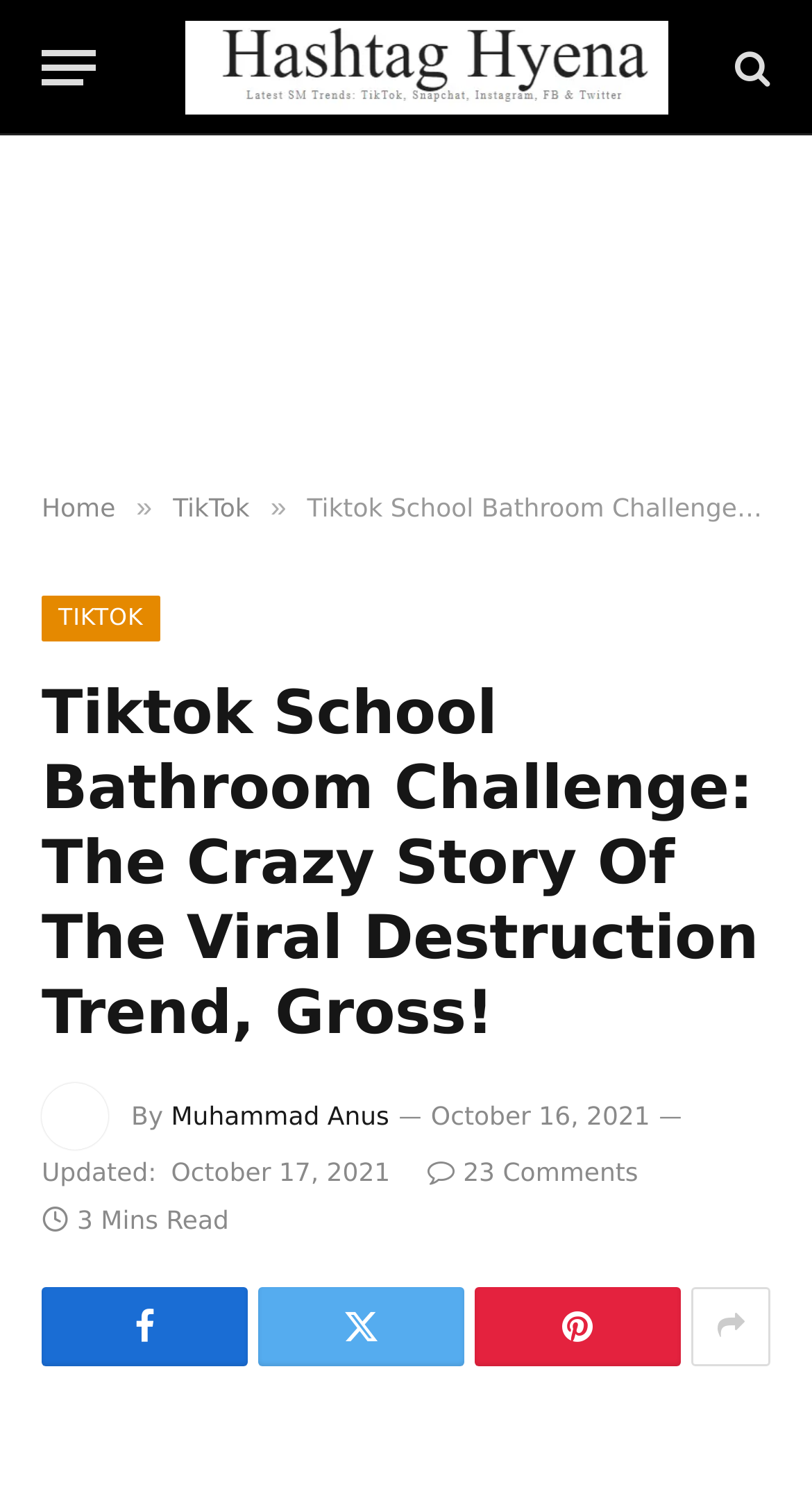How many comments are there on this article?
Kindly answer the question with as much detail as you can.

I found the number of comments by looking at the text that says ' 23 Comments' which is located below the article's title and above the '3 Mins Read' label.